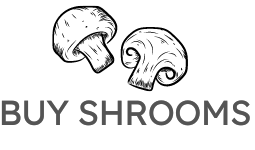What is the purpose of the design?
From the image, provide a succinct answer in one word or a short phrase.

To capture attention